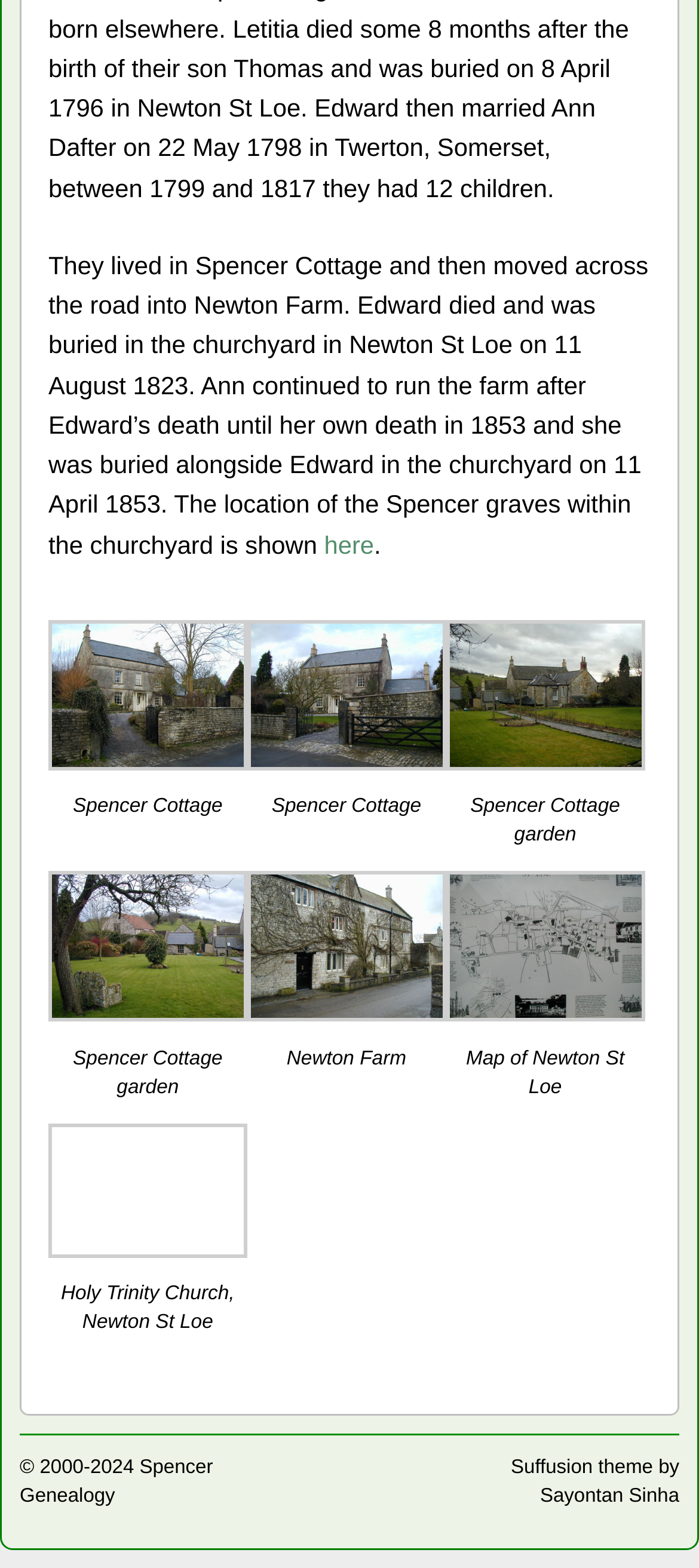Using the given description, provide the bounding box coordinates formatted as (top-left x, top-left y, bottom-right x, bottom-right y), with all values being floating point numbers between 0 and 1. Description: Suffusion theme by Sayontan Sinha

[0.731, 0.929, 0.972, 0.961]